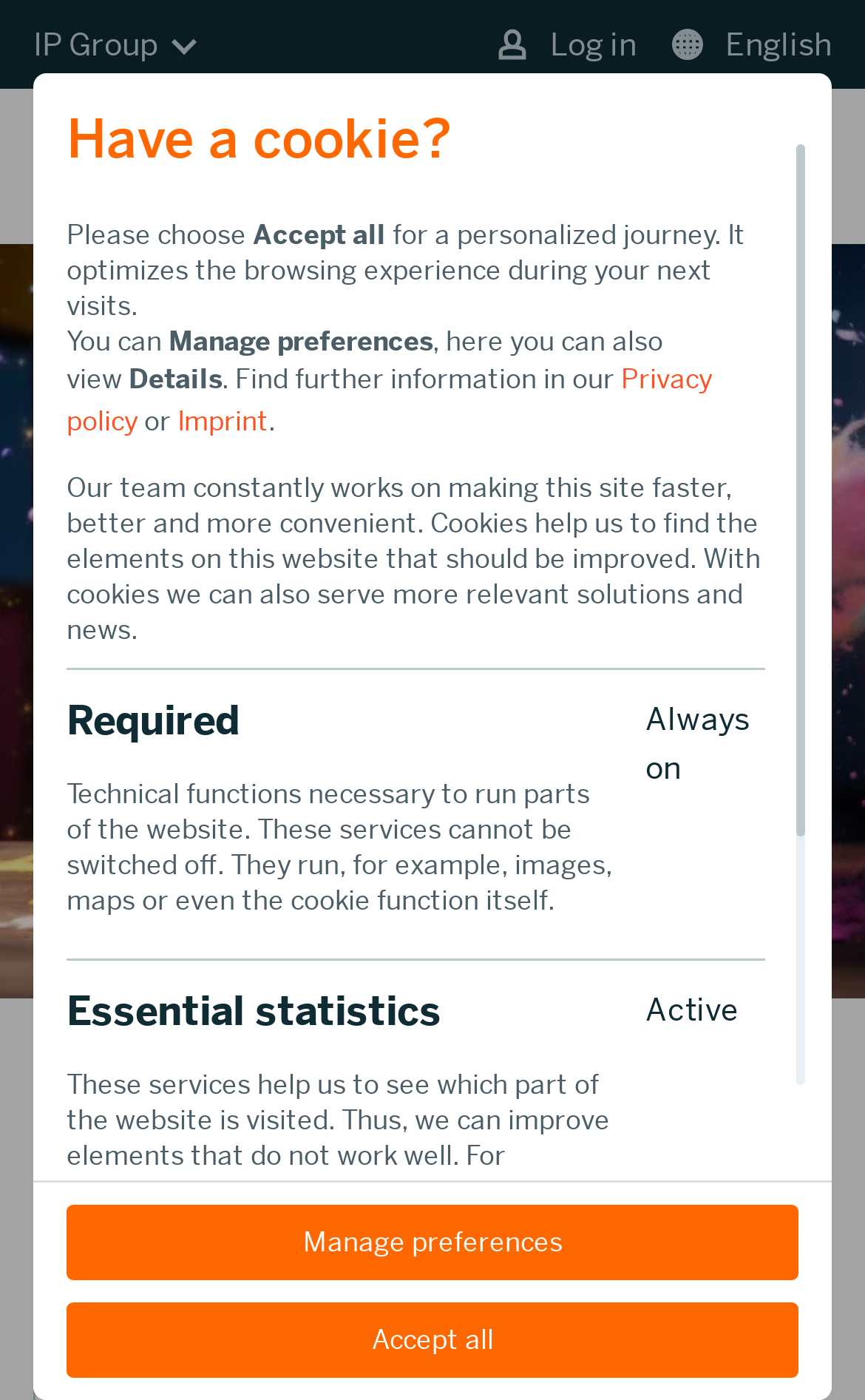Generate the text of the webpage's primary heading.

How to trademark a brand: Strengthen your marketing with IP rights